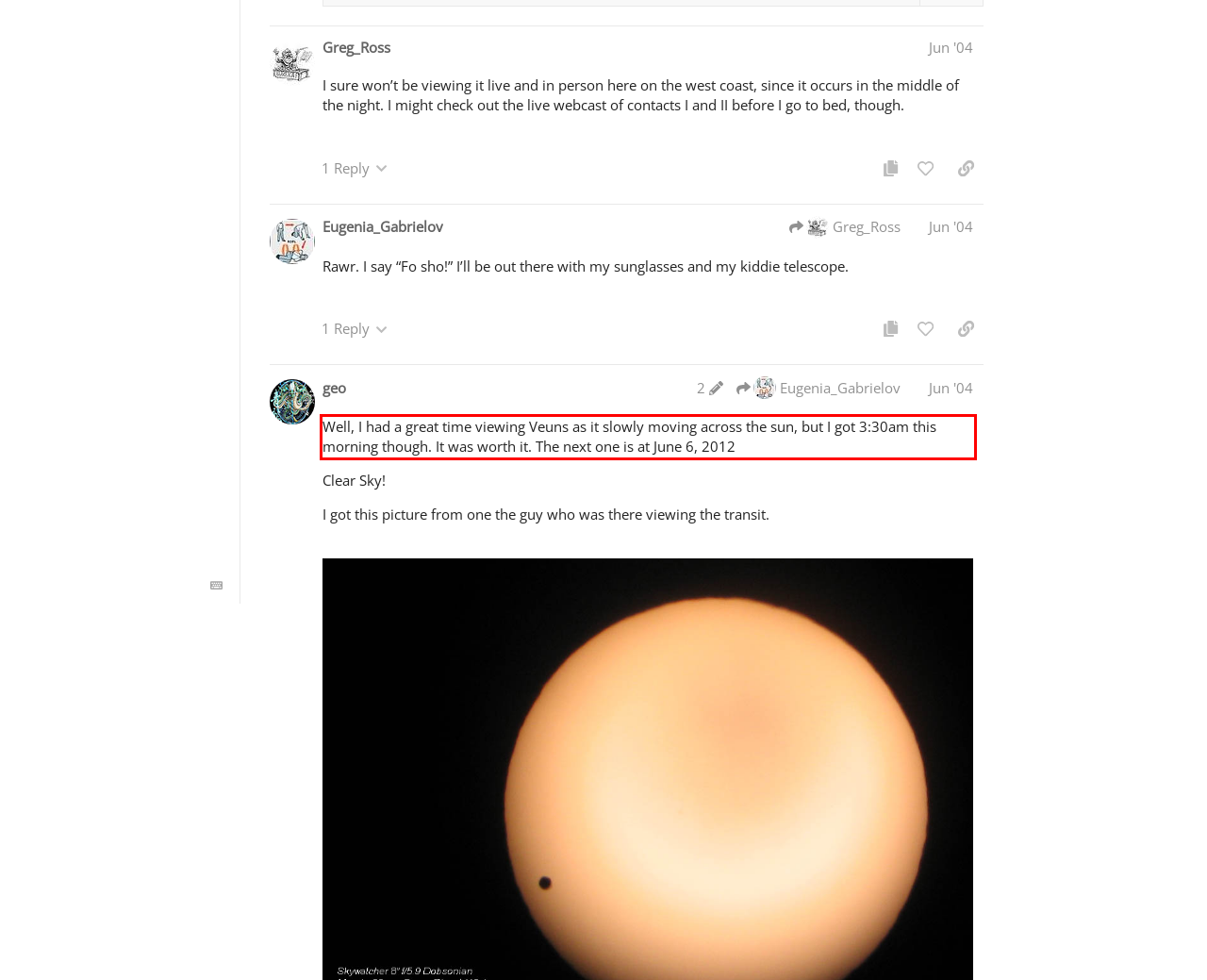You are provided with a webpage screenshot that includes a red rectangle bounding box. Extract the text content from within the bounding box using OCR.

Well, I had a great time viewing Veuns as it slowly moving across the sun, but I got 3:30am this morning though. It was worth it. The next one is at June 6, 2012